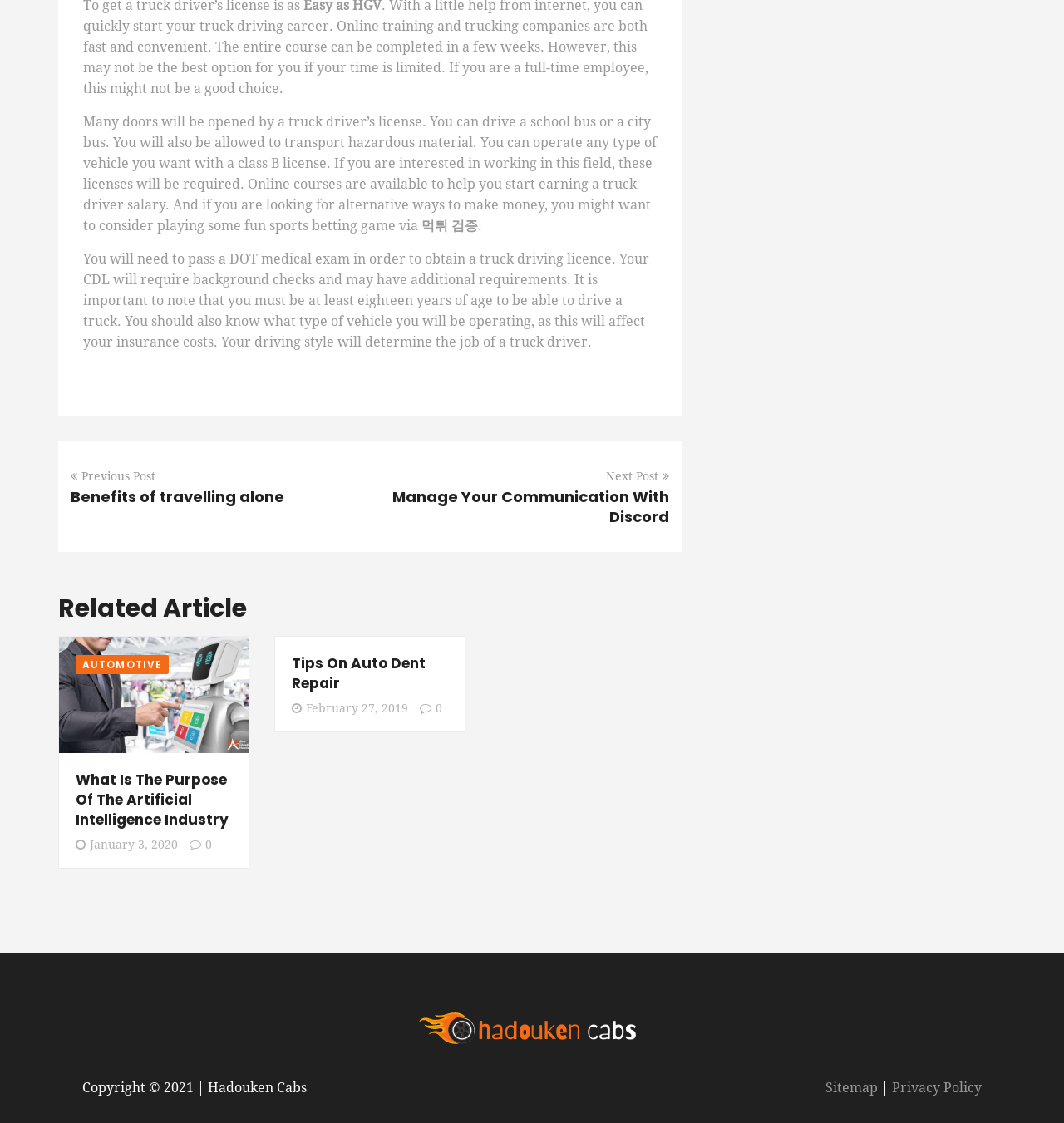Specify the bounding box coordinates of the region I need to click to perform the following instruction: "Visit the Hadouken Cabs website". The coordinates must be four float numbers in the range of 0 to 1, i.e., [left, top, right, bottom].

[0.391, 0.907, 0.609, 0.921]